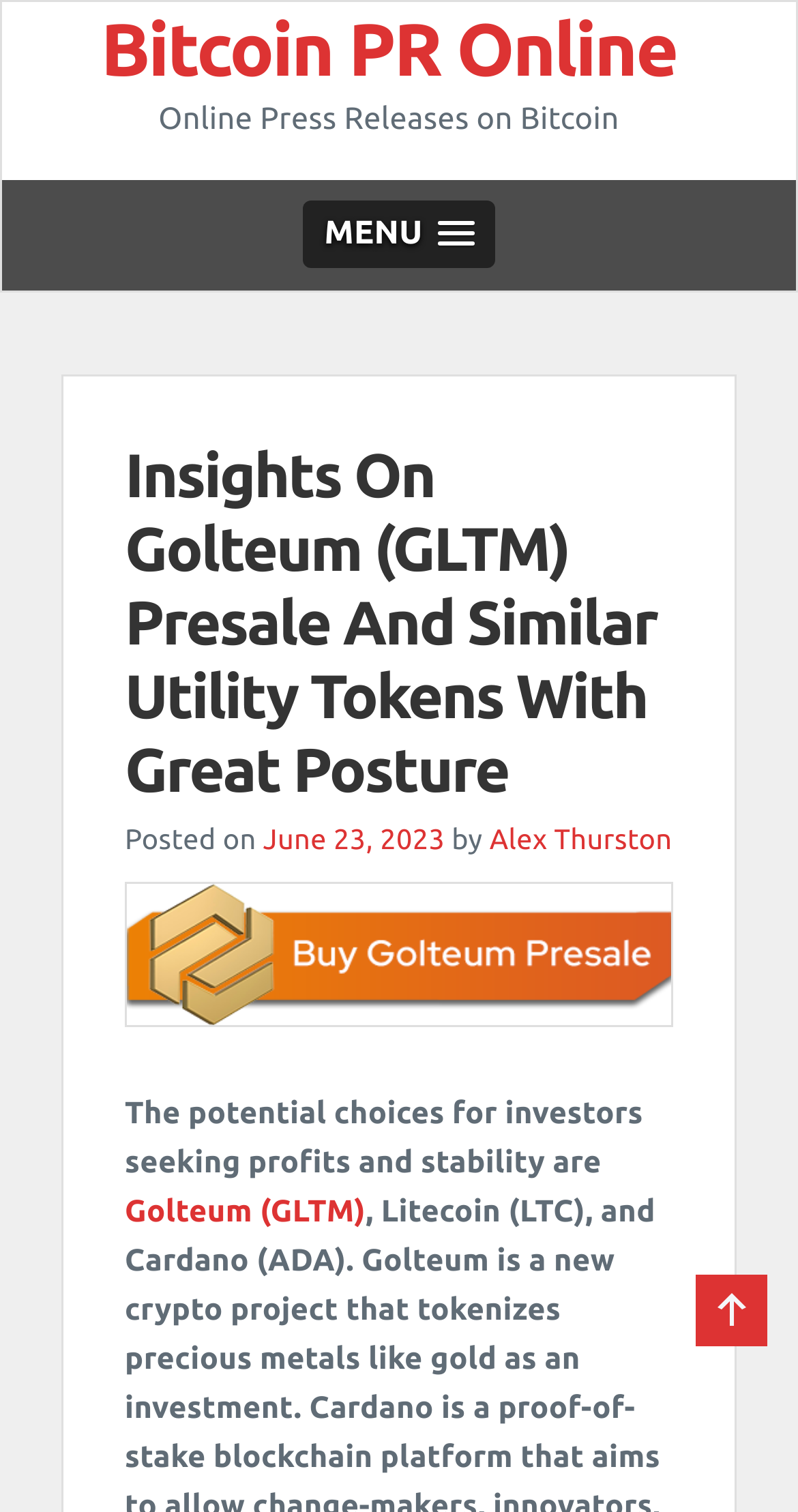Who is the author of the article?
Please answer using one word or phrase, based on the screenshot.

Alex Thurston